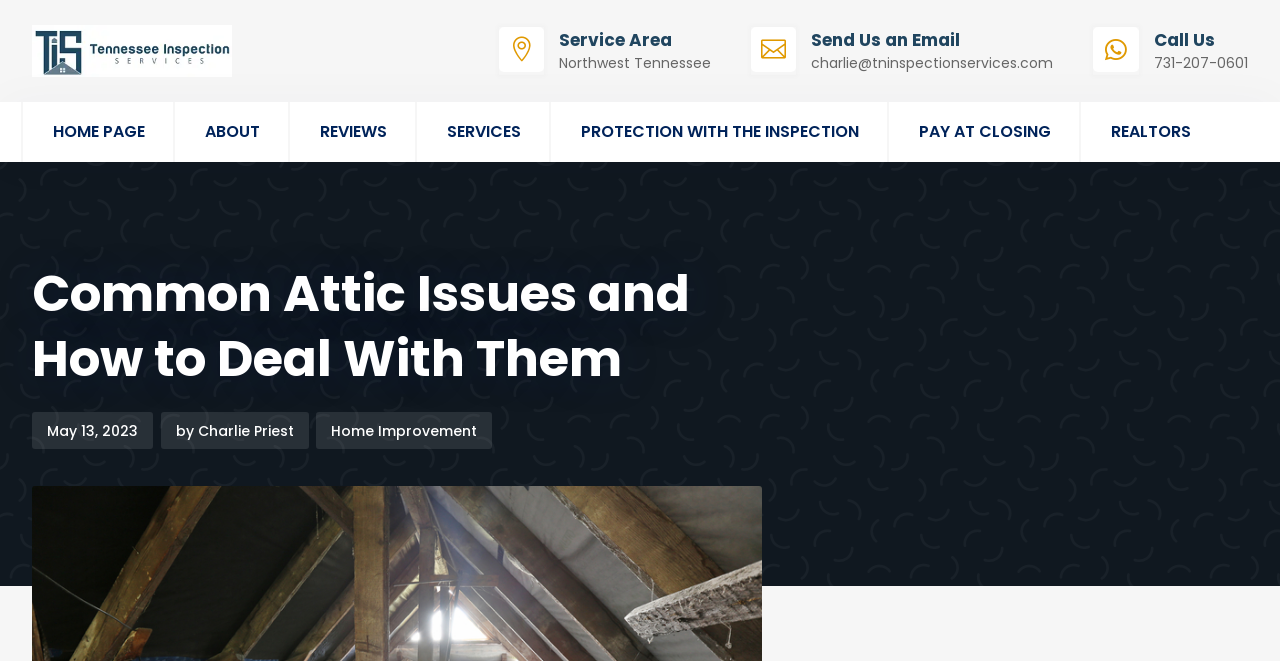Offer a detailed explanation of the webpage layout and contents.

This webpage is about "Common Attic Issues and How to Deal With Them" provided by Tennessee Inspection Services, LLC. At the top left, there is a header logo. Below the logo, there are three layout tables aligned horizontally, each containing a static text and a heading. The first table has a static text '\ue01d' and a heading 'Service Area' with the text 'Northwest Tennessee' below it. The second table has a static text '\ue010' and a heading 'Send Us an Email' with the email address 'charlie@tninspectionservices.com' below it. The third table has a static text '\uf232' and a heading 'Call Us' with the phone number '731-207-0601' below it.

Below these tables, there is a navigation menu with seven links: 'HOME PAGE', 'ABOUT', 'REVIEWS', 'SERVICES', 'PROTECTION WITH THE INSPECTION', 'PAY AT CLOSING', and 'REALTORS'. These links are aligned horizontally and take up most of the width of the page.

The main content of the webpage starts with a heading 'Common Attic Issues and How to Deal With Them' followed by the date 'May 13, 2023' and the author 'by Charlie Priest'. There is also a link 'Home Improvement' below the author's name. The rest of the webpage likely contains the article about common attic issues and how to deal with them, but the details are not provided in the accessibility tree.